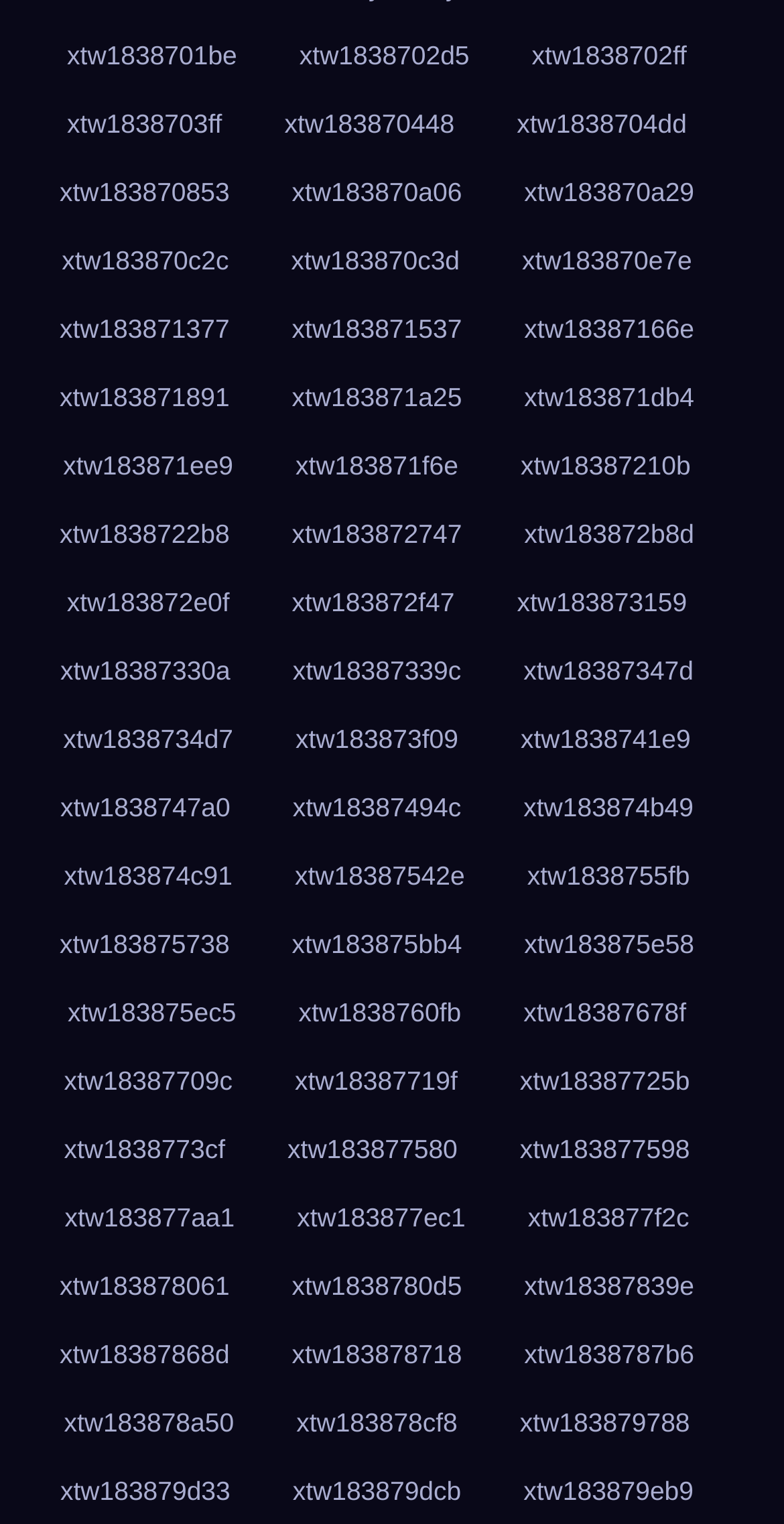Locate the bounding box coordinates of the element that should be clicked to execute the following instruction: "click the link at the bottom left".

[0.055, 0.823, 0.313, 0.867]